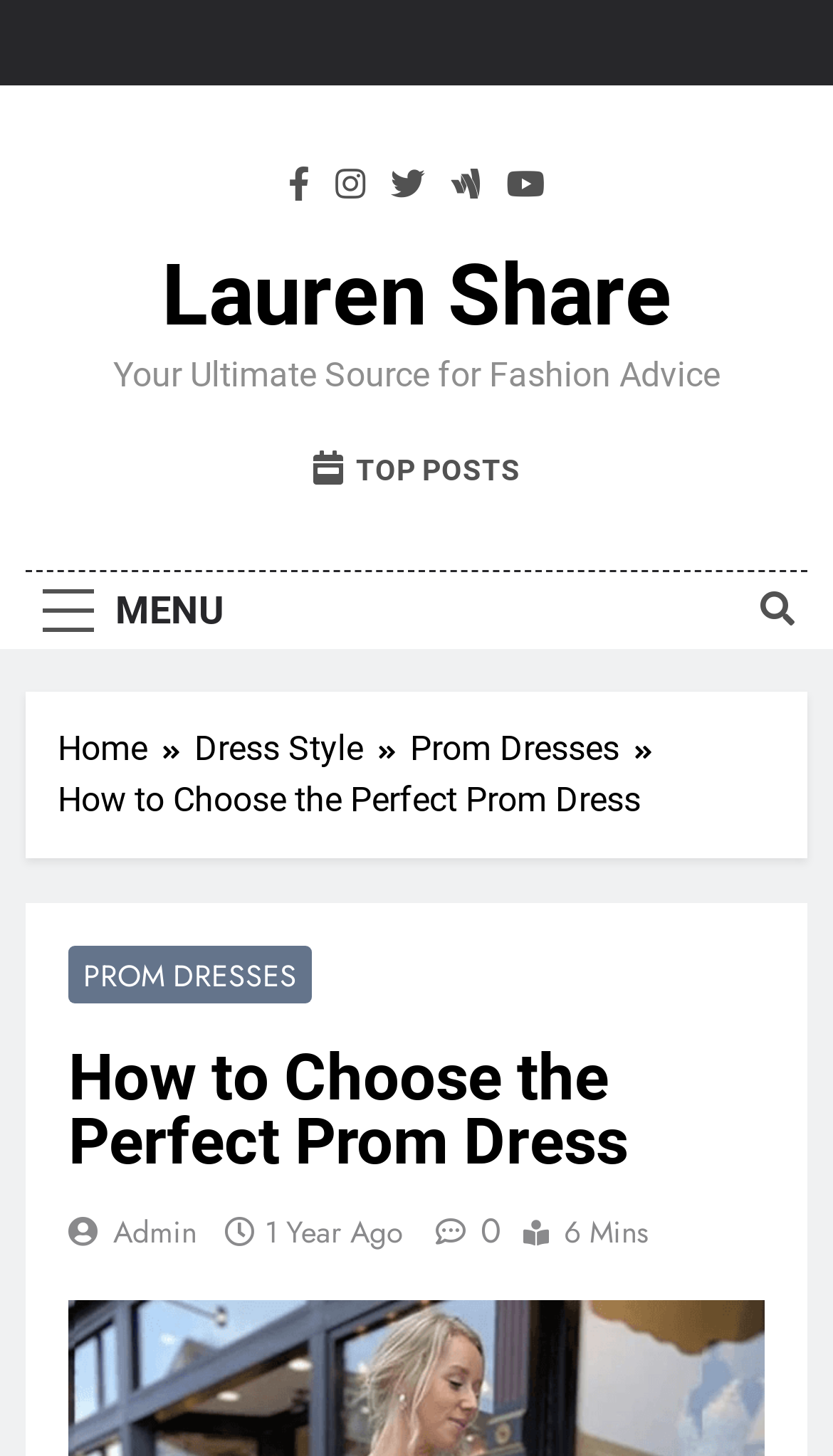Determine the bounding box coordinates for the clickable element to execute this instruction: "Click the Facebook icon". Provide the coordinates as four float numbers between 0 and 1, i.e., [left, top, right, bottom].

[0.336, 0.113, 0.382, 0.141]